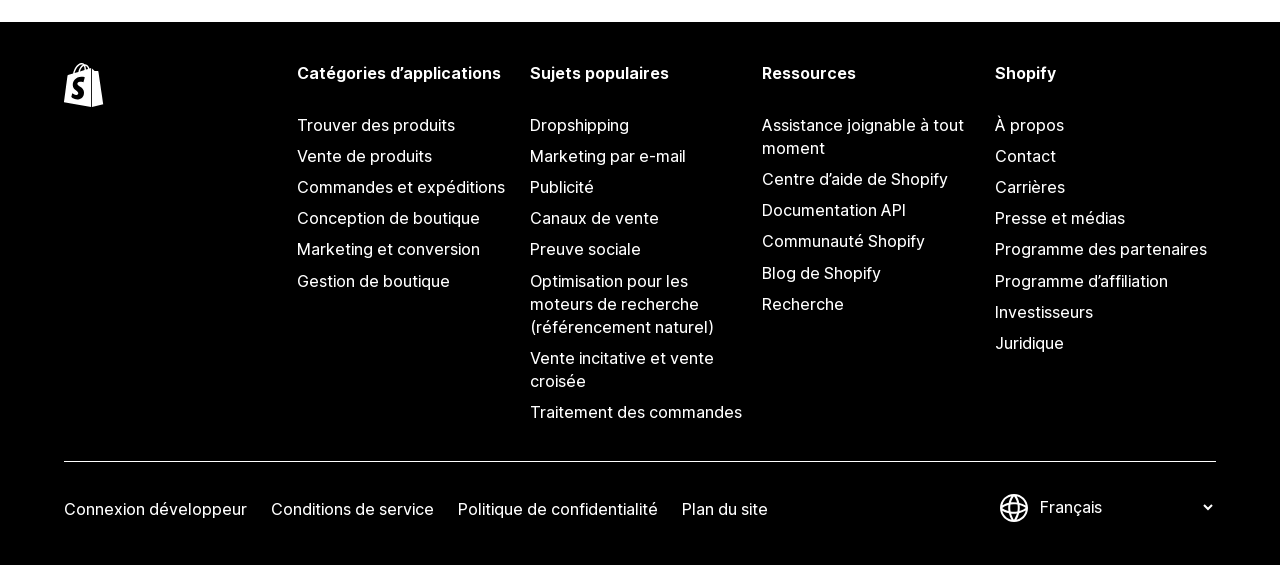Please determine the bounding box coordinates for the element that should be clicked to follow these instructions: "Get help from assistance".

[0.596, 0.194, 0.768, 0.29]